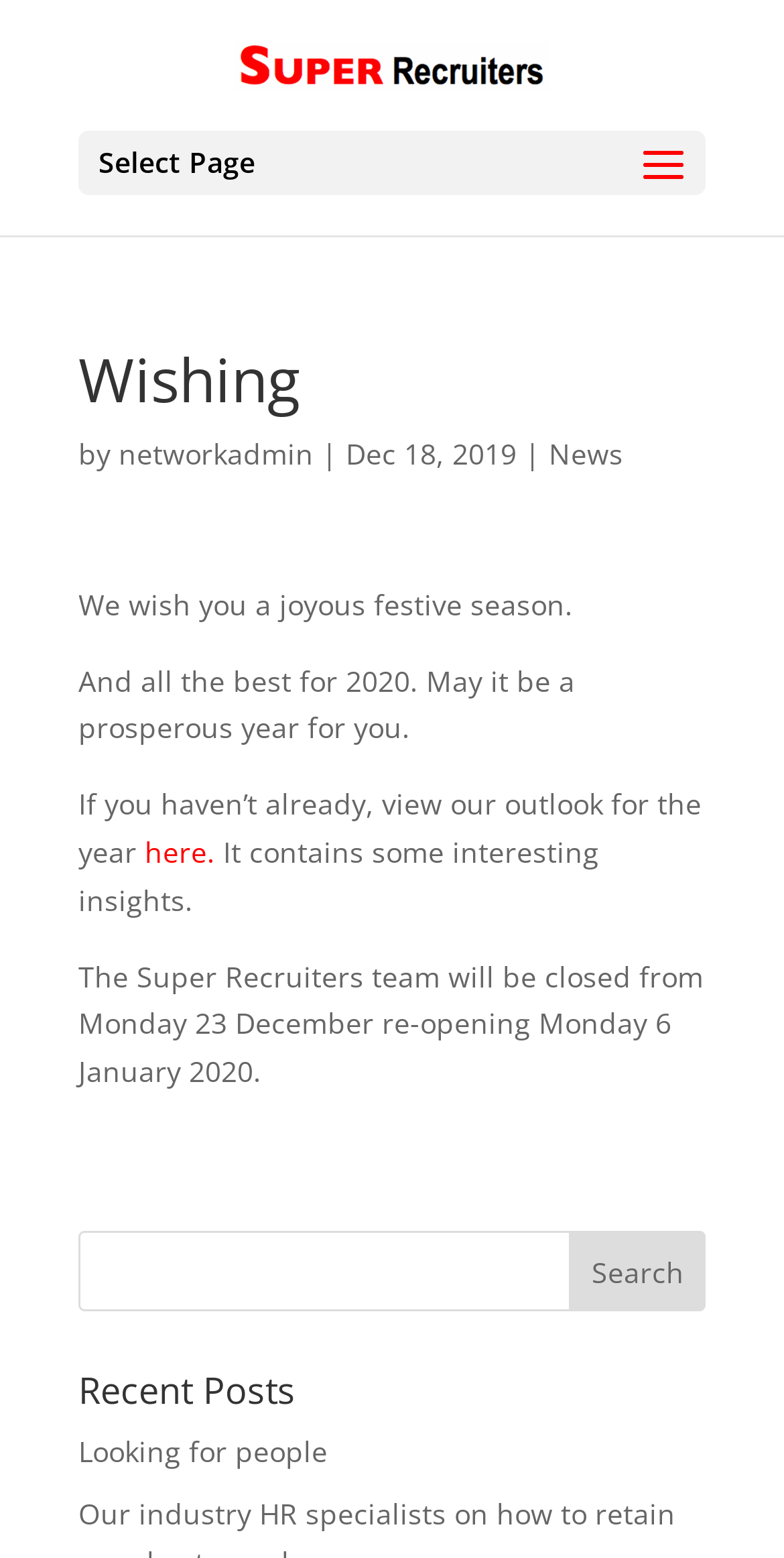What is the title of the section below the article 'Wishing'?
Look at the webpage screenshot and answer the question with a detailed explanation.

The title of the section below the article 'Wishing' can be found by looking at the heading below the article, which says 'Recent Posts'.